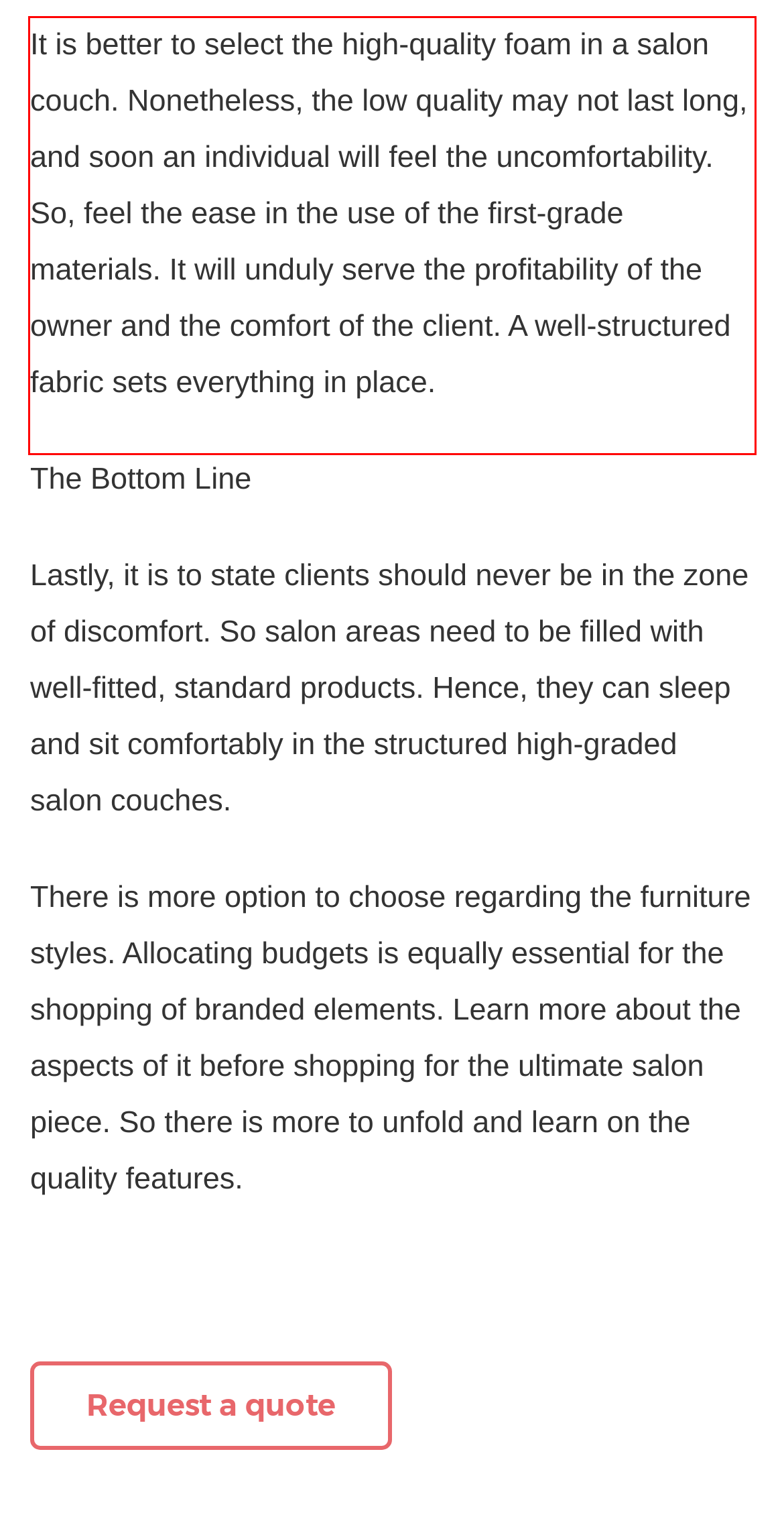Identify the red bounding box in the webpage screenshot and perform OCR to generate the text content enclosed.

It is better to select the high-quality foam in a salon couch. Nonetheless, the low quality may not last long, and soon an individual will feel the uncomfortability. So, feel the ease in the use of the first-grade materials. It will unduly serve the profitability of the owner and the comfort of the client. A well-structured fabric sets everything in place.